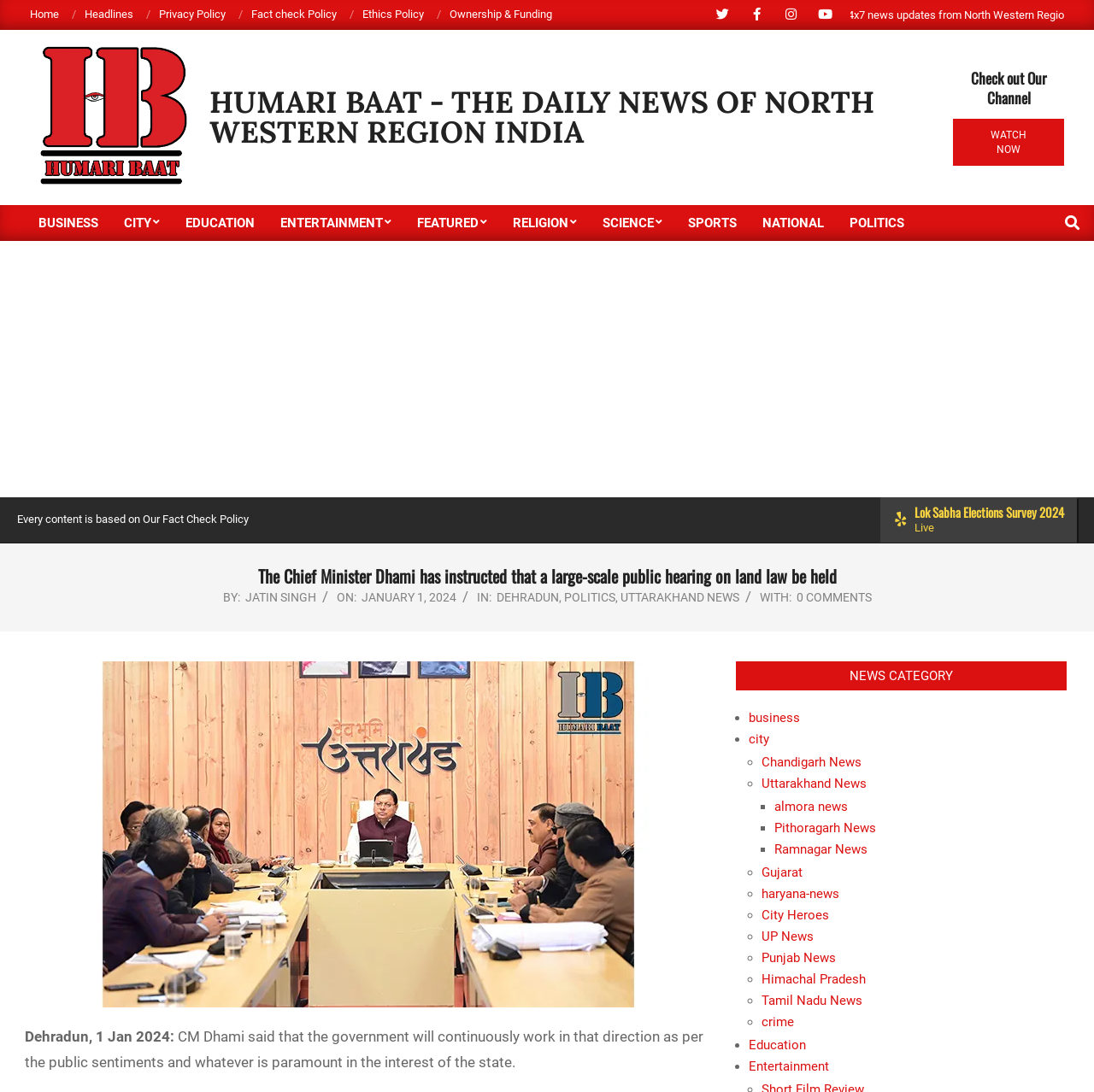What is the name of the news portal?
Refer to the image and give a detailed answer to the question.

The name of the news portal can be found in the top-left corner of the webpage, where it is written as 'Humari Baat – The Daily News of North Western Region India'.